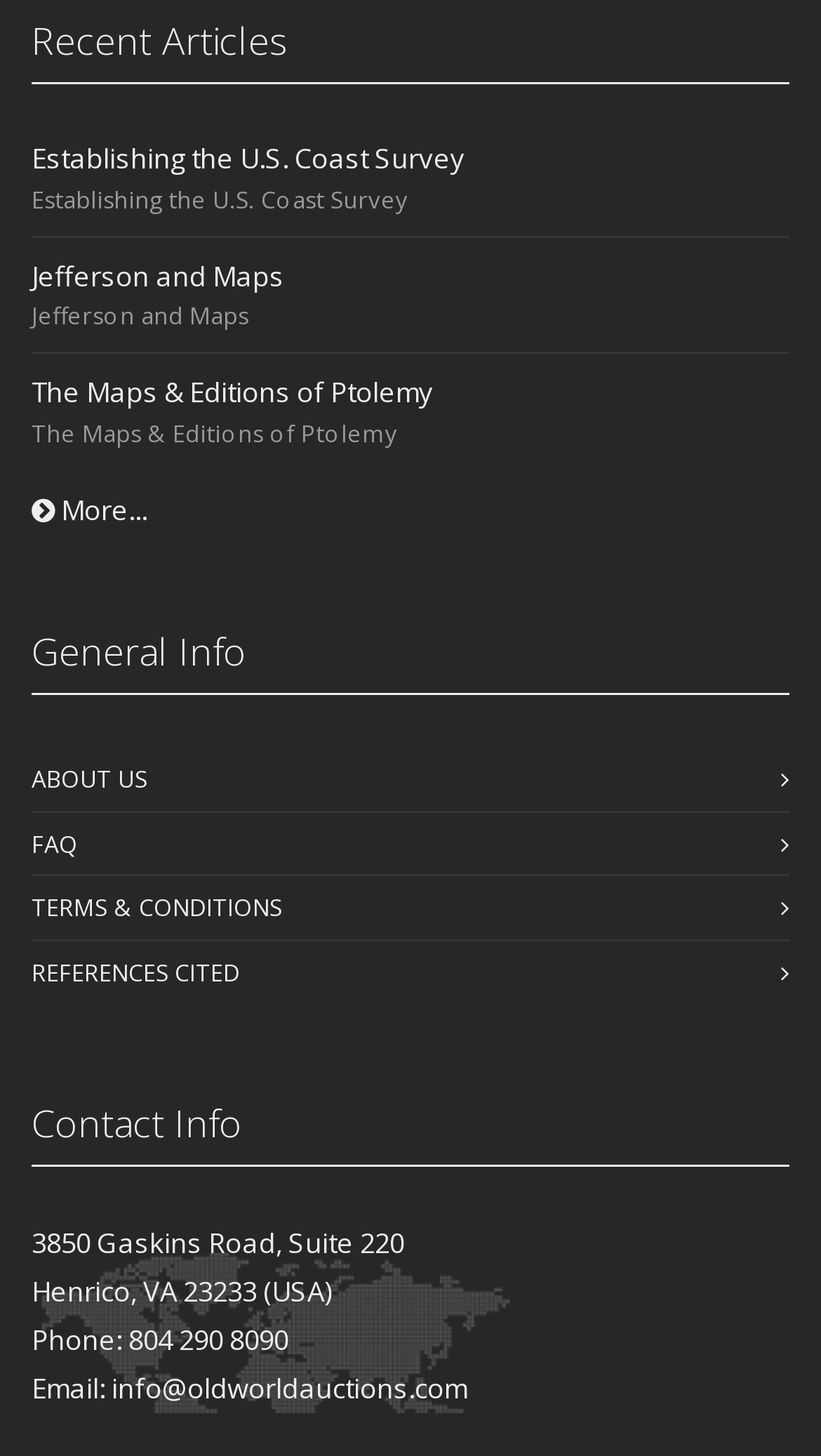Please locate the bounding box coordinates for the element that should be clicked to achieve the following instruction: "Read about Jefferson and Maps". Ensure the coordinates are given as four float numbers between 0 and 1, i.e., [left, top, right, bottom].

[0.038, 0.176, 0.346, 0.202]